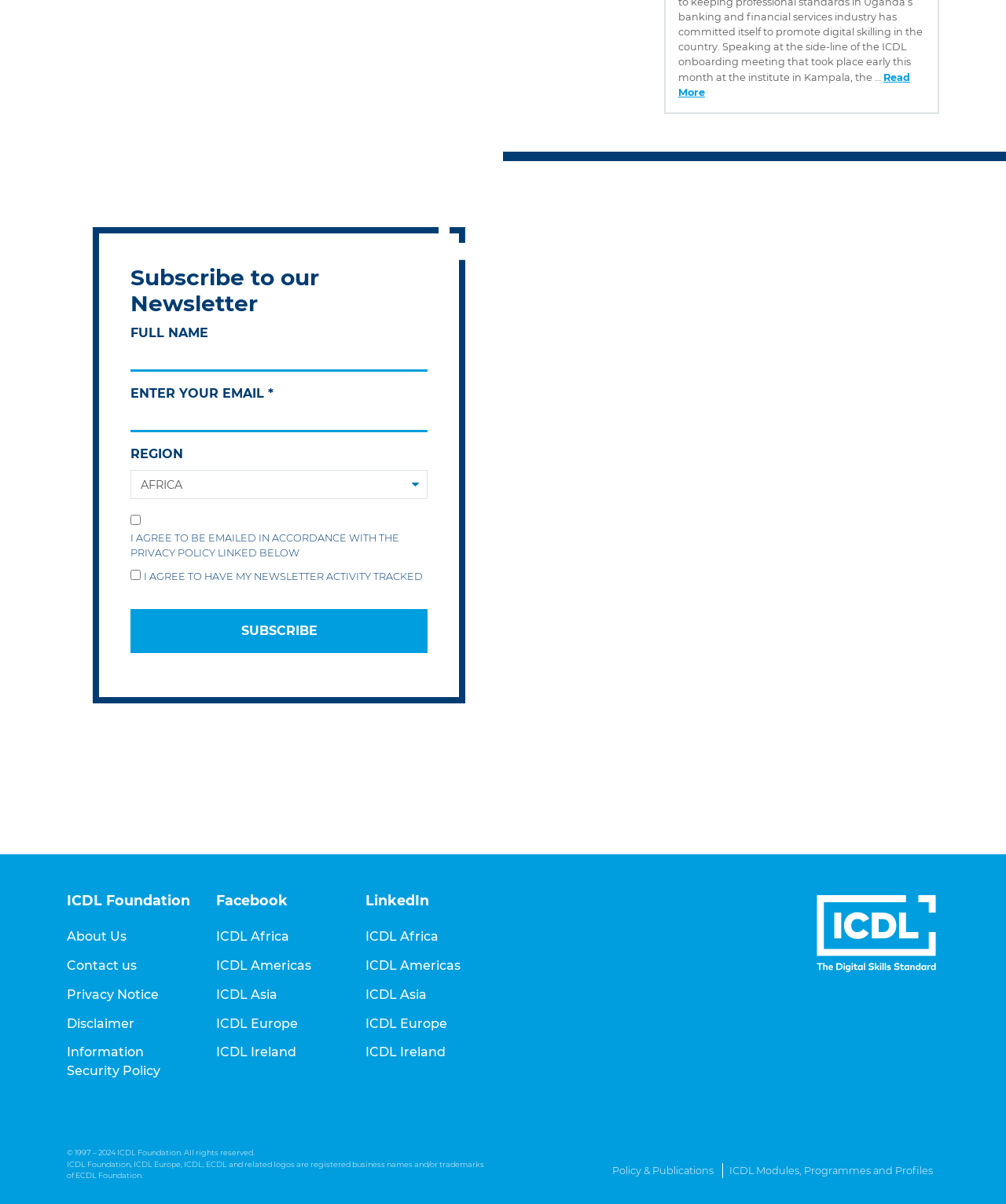Provide the bounding box coordinates of the HTML element this sentence describes: "Information Security Policy". The bounding box coordinates consist of four float numbers between 0 and 1, i.e., [left, top, right, bottom].

[0.066, 0.866, 0.191, 0.898]